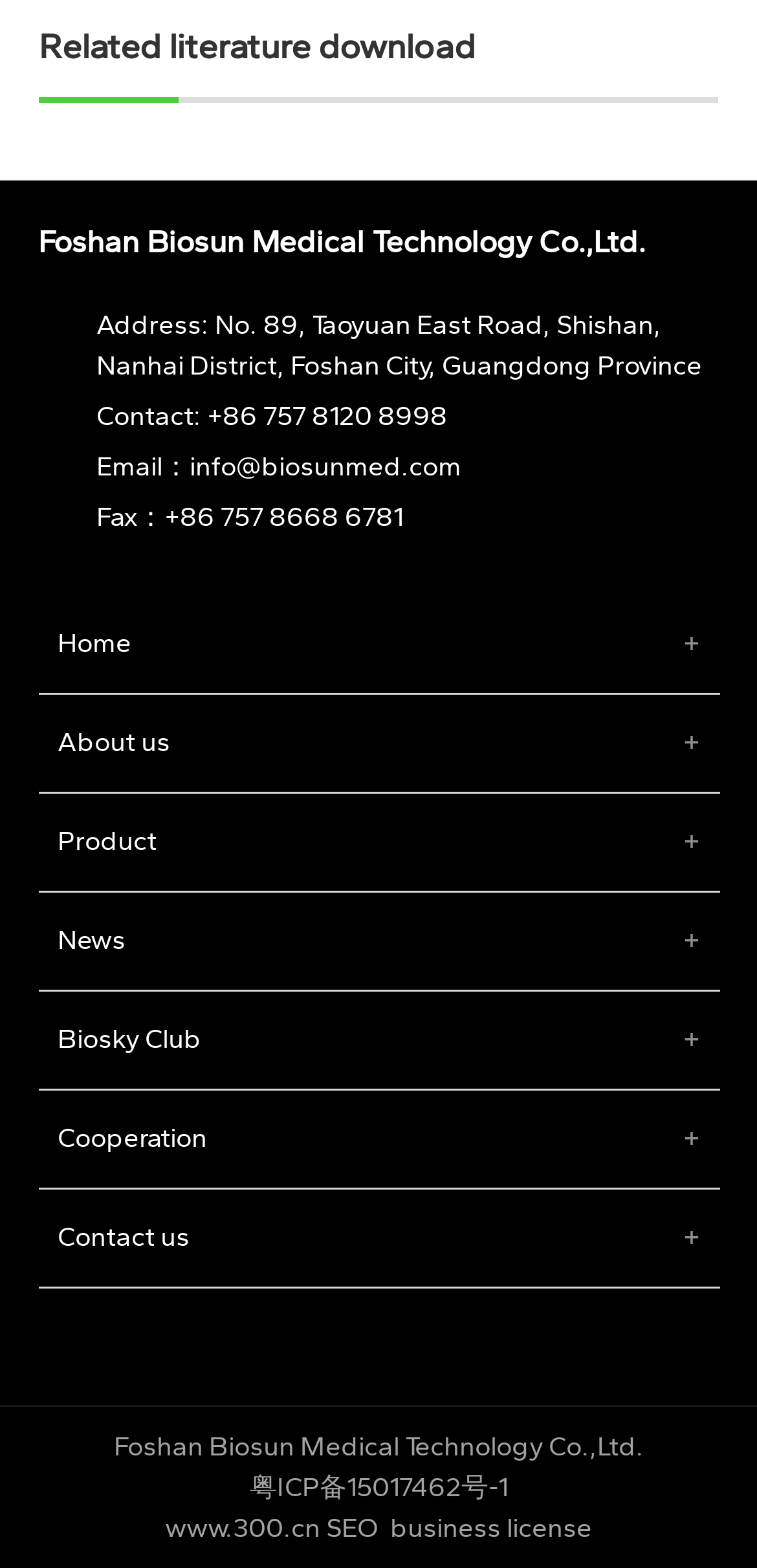What is the fax number?
Using the visual information from the image, give a one-word or short-phrase answer.

+86 757 8668 6781